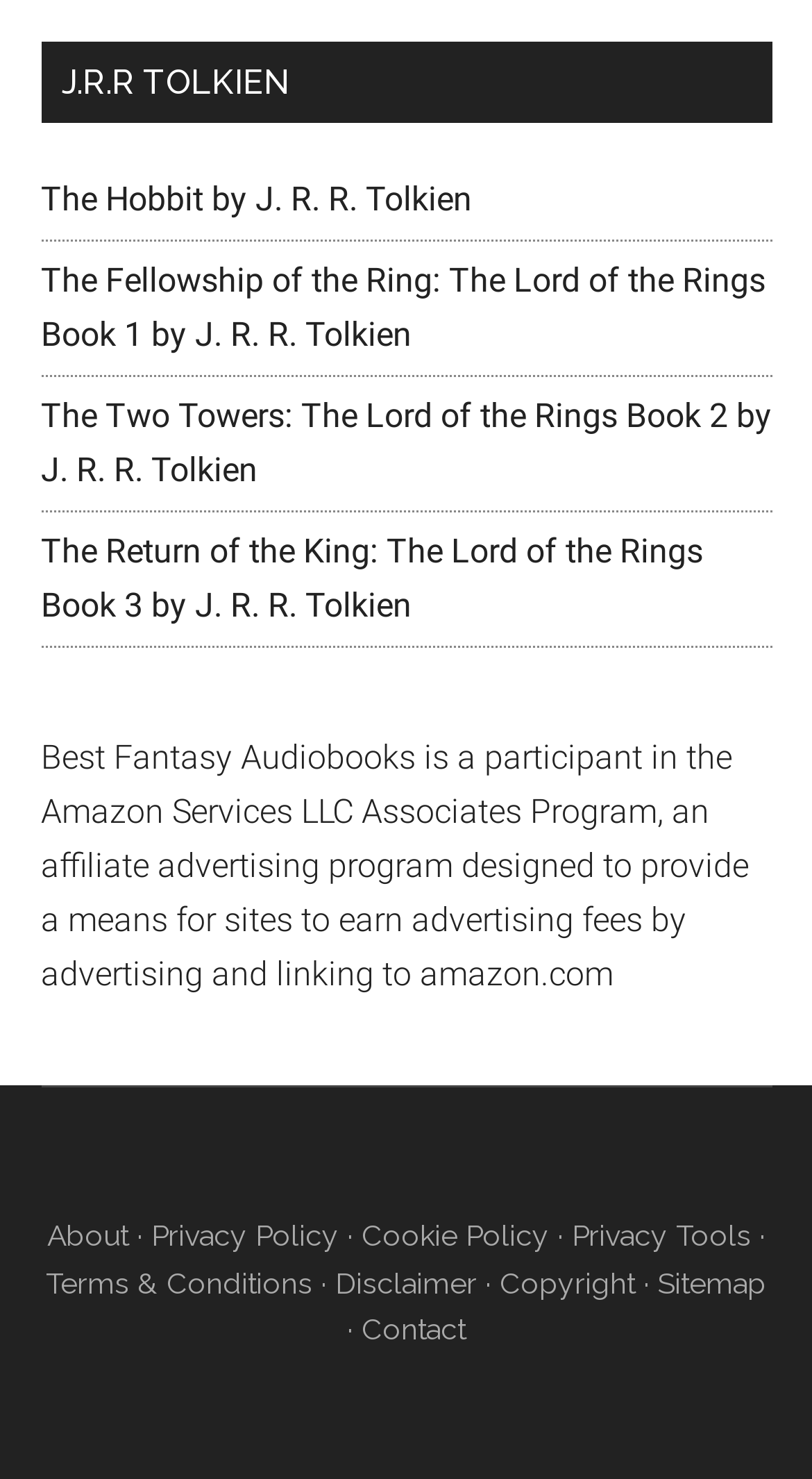Answer the question in one word or a short phrase:
What is the purpose of the website?

Affiliate advertising